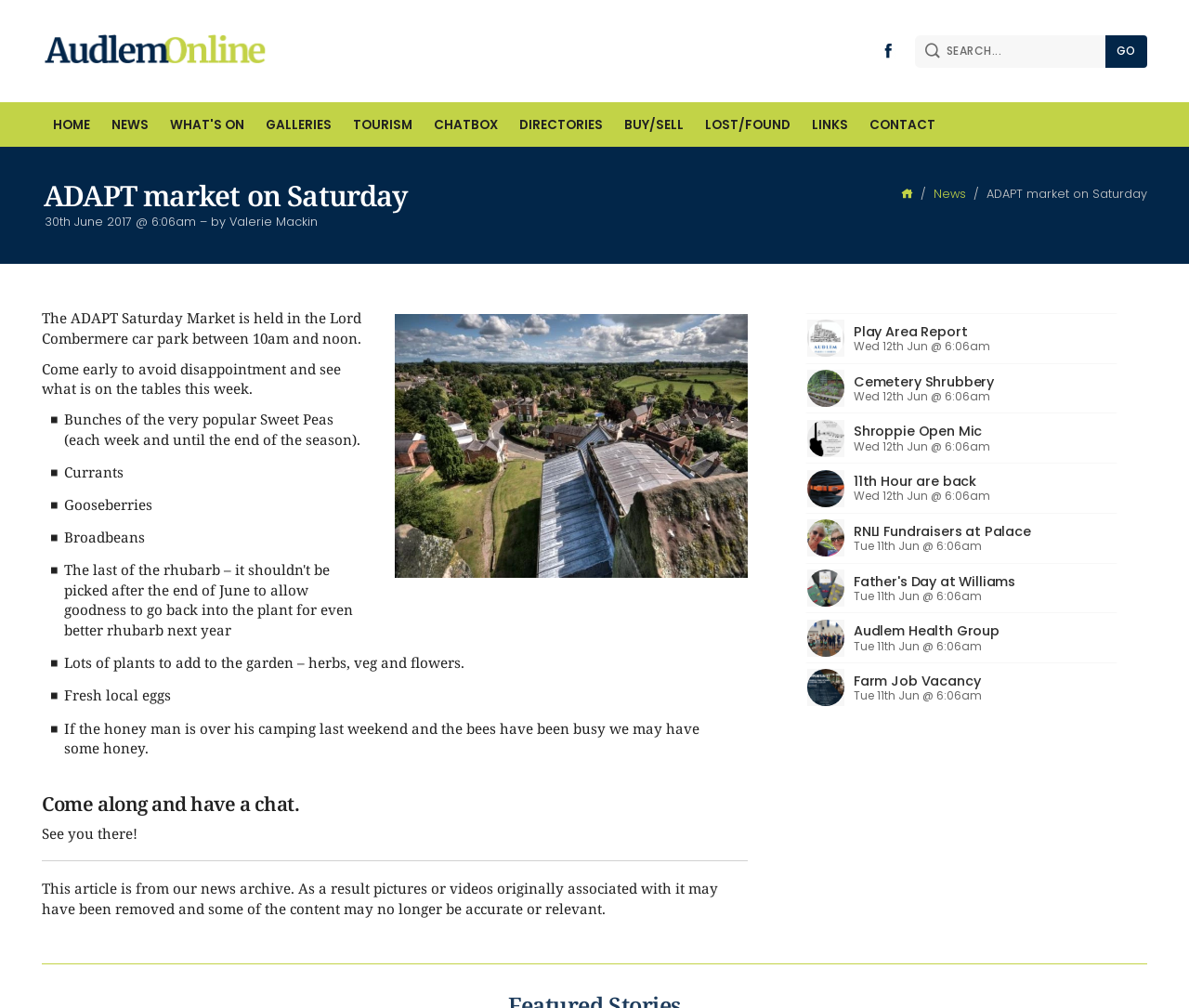Respond to the following question using a concise word or phrase: 
What is the location of the ADAPT Saturday Market?

Lord Combermere car park